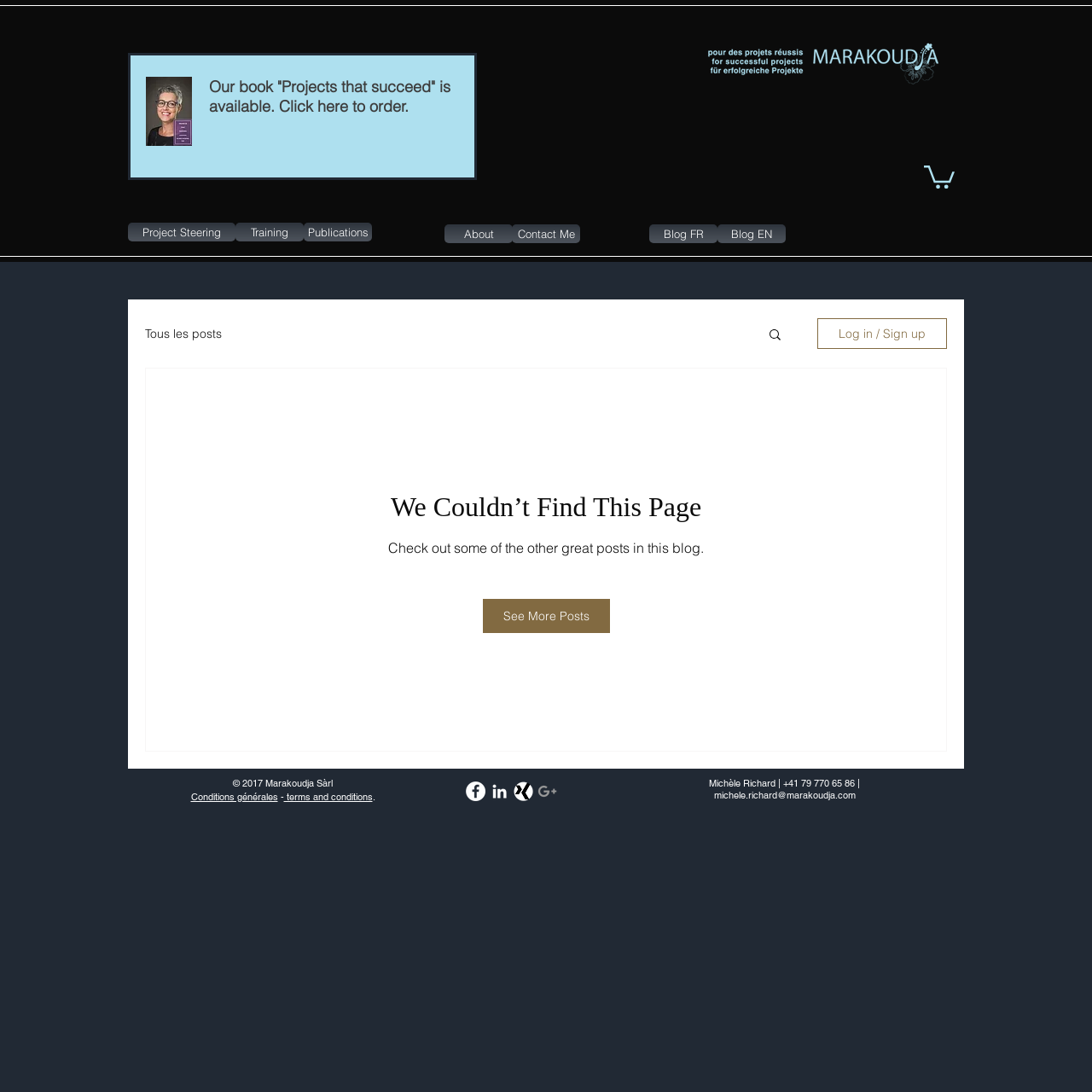Identify and provide the bounding box coordinates of the UI element described: "Our Programs". The coordinates should be formatted as [left, top, right, bottom], with each number being a float between 0 and 1.

None